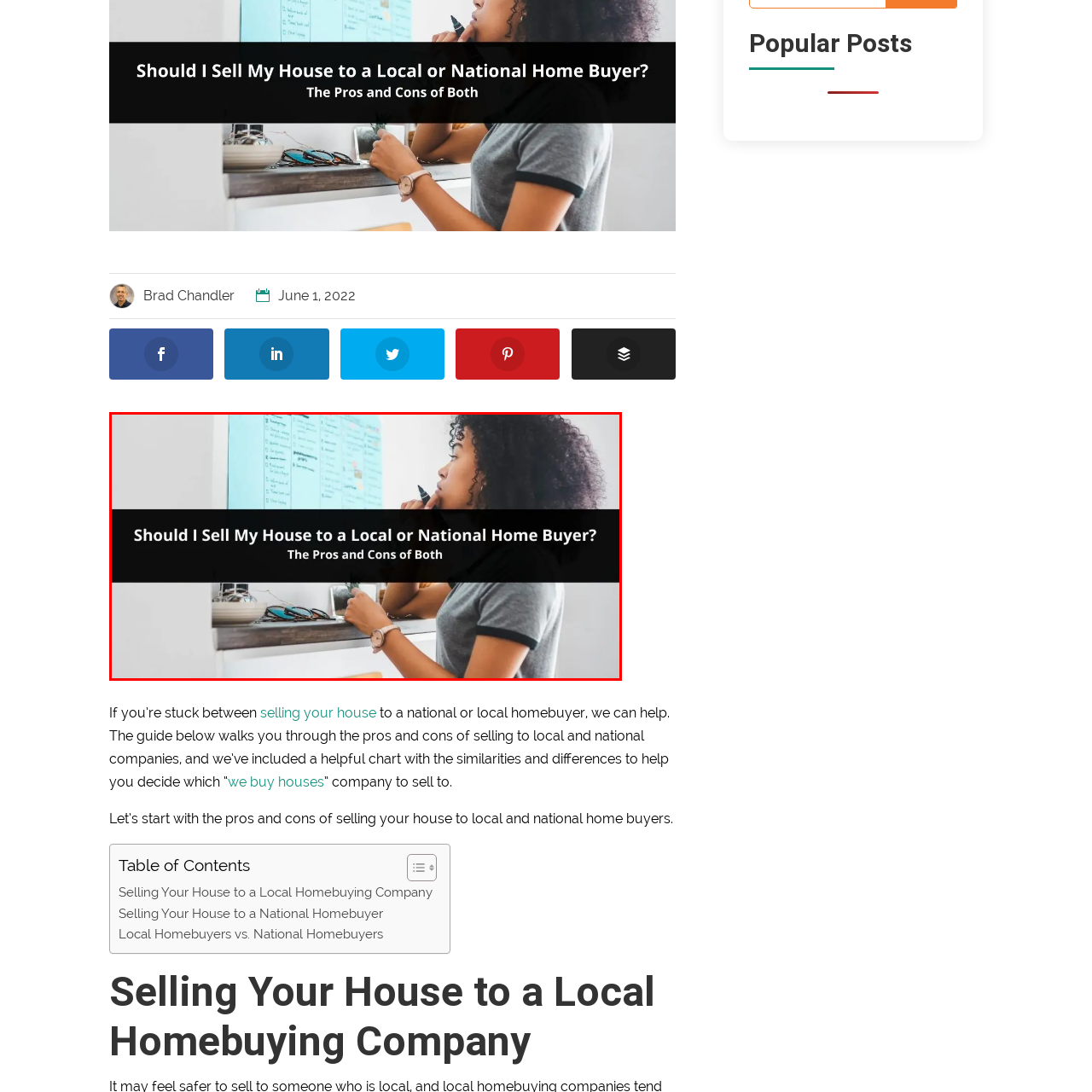What is the topic of the guide?
Analyze the visual elements found in the red bounding box and provide a detailed answer to the question, using the information depicted in the image.

The overlaying text on the image, 'Should I Sell My House to a Local or National Home Buyer? The Pros and Cons of Both', clearly indicates that the guide is focused on providing information and guidance to individuals who are considering selling their house and are weighing the pros and cons of selling to a local versus national home buyer.